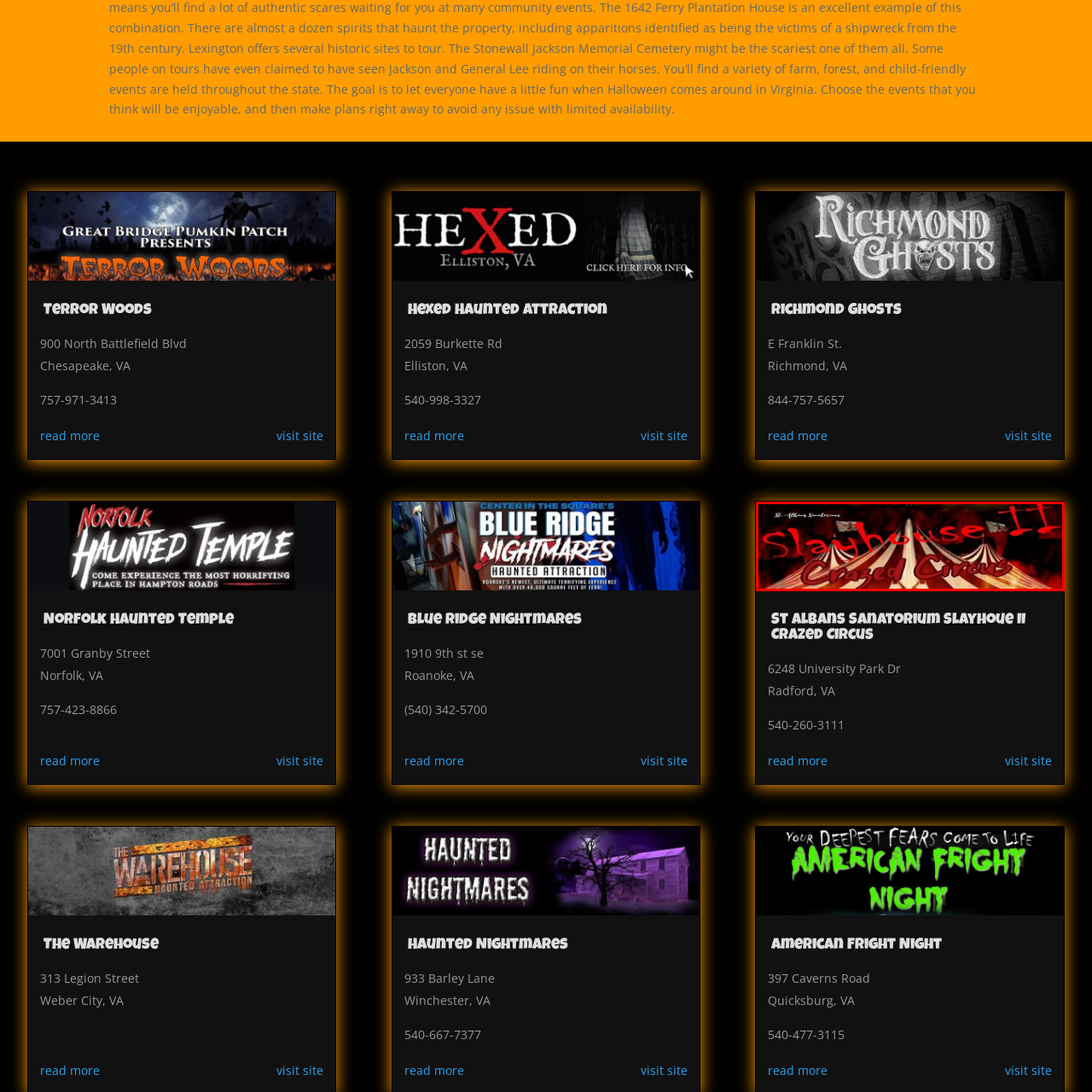Generate a detailed description of the content found inside the red-outlined section of the image.

The image showcases a striking and eerie promotional design for "Slayhouse II: Crazed Circus," part of the haunted attraction experience at St. Albans Sanatorium. The backdrop features a menacing circus tent with vivid red and white stripes, evoking a feeling of excitement mixed with fear. The title, "Slayhouse II," is dramatically layered over the image in bold, red lettering, while a smaller tagline, "Crazed Circus," adds to the chilling theme. The overall aesthetic combines elements of horror with a circus motif, enticing thrill-seekers to visit this haunting venue located at 6248 University Park Drive, Radford, VA. The attraction is sure to deliver an adrenaline-pumping experience filled with surprises and frights.